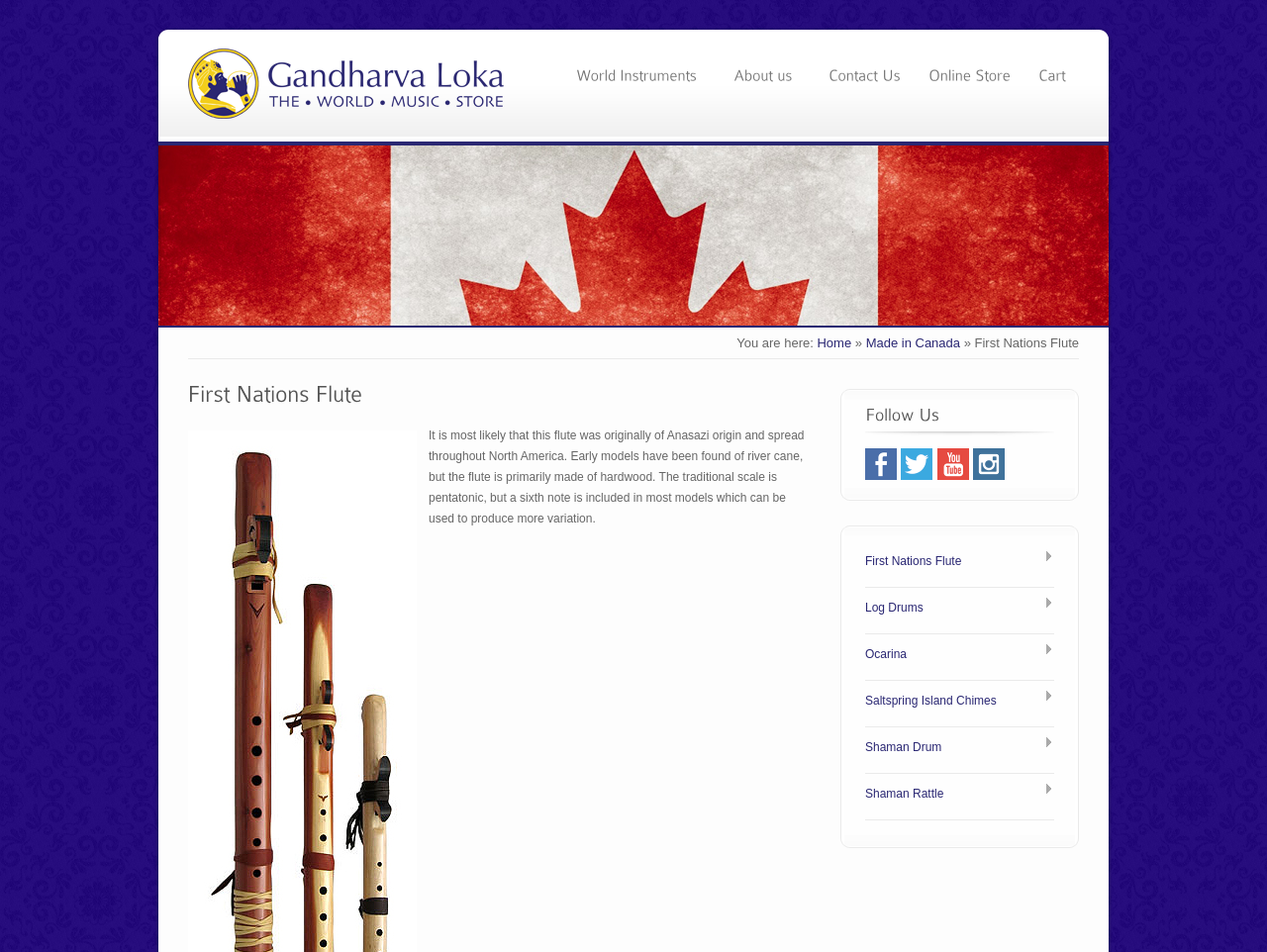Provide the bounding box coordinates in the format (top-left x, top-left y, bottom-right x, bottom-right y). All values are floating point numbers between 0 and 1. Determine the bounding box coordinate of the UI element described as: Berlangganan

None